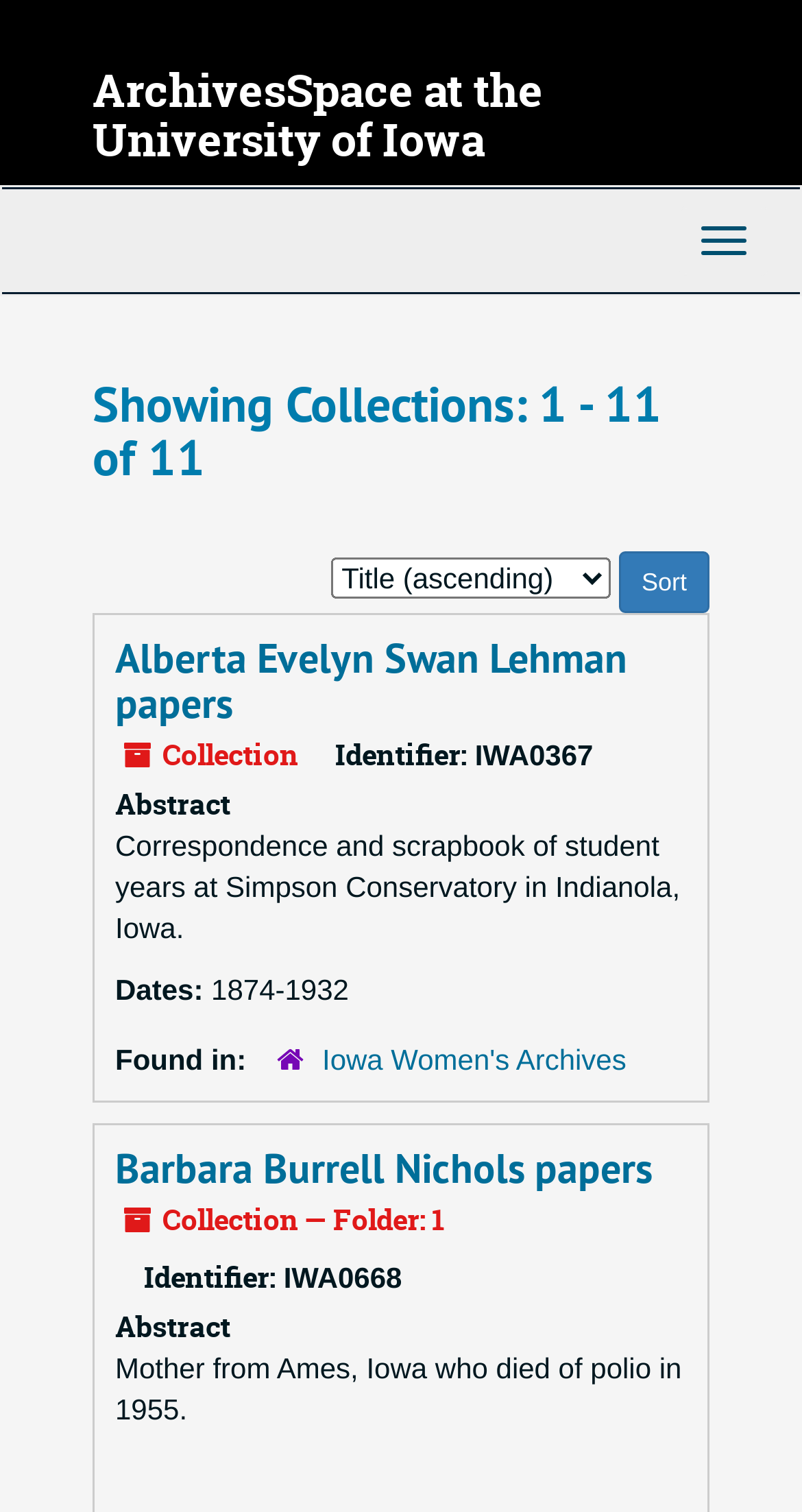What is the date range of the first collection?
Give a detailed and exhaustive answer to the question.

The 'Dates:' section of the first collection 'Alberta Evelyn Swan Lehman papers' shows the date range as '1874-1932'.